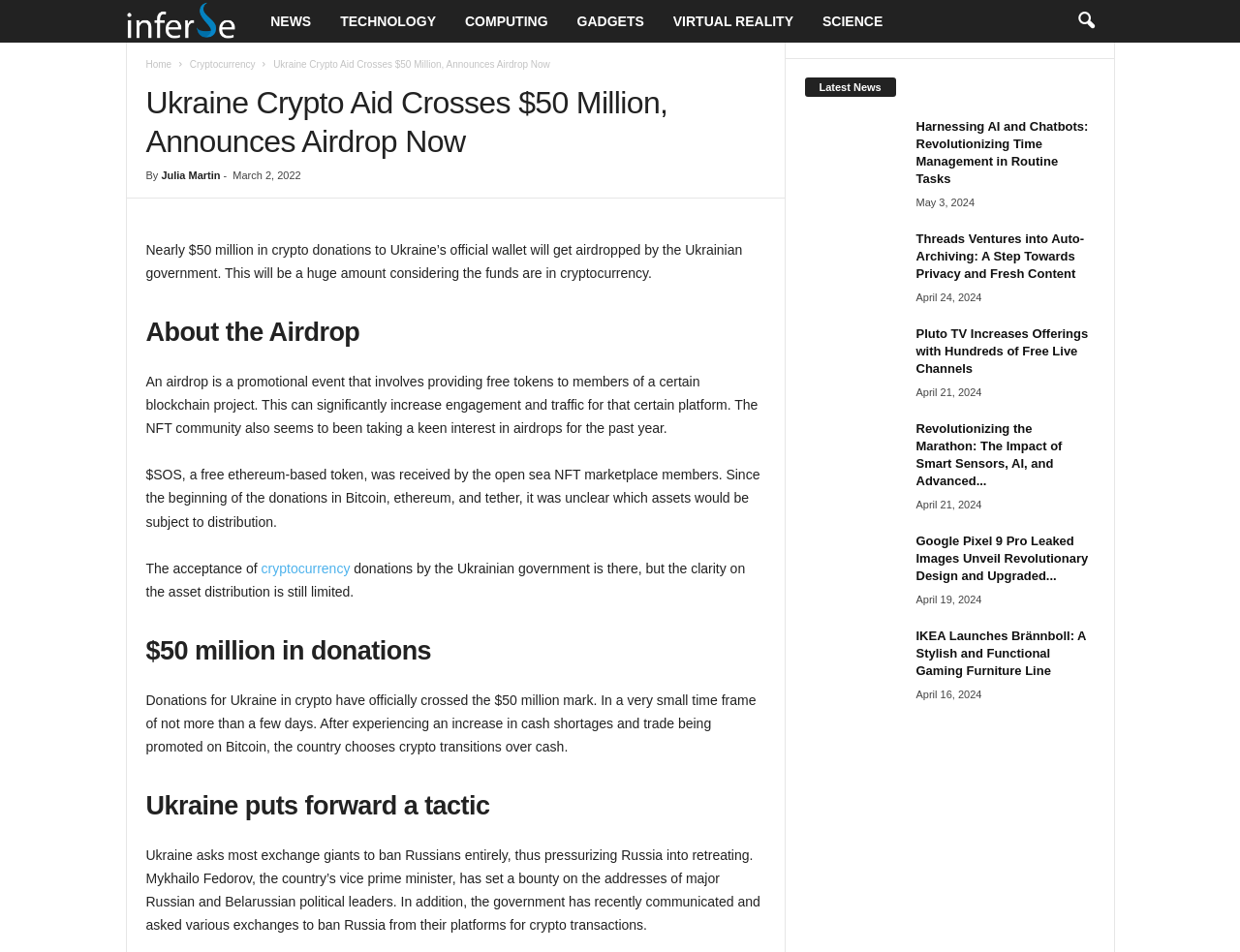How many news articles are listed in the 'Latest News' section?
Please provide a single word or phrase based on the screenshot.

6